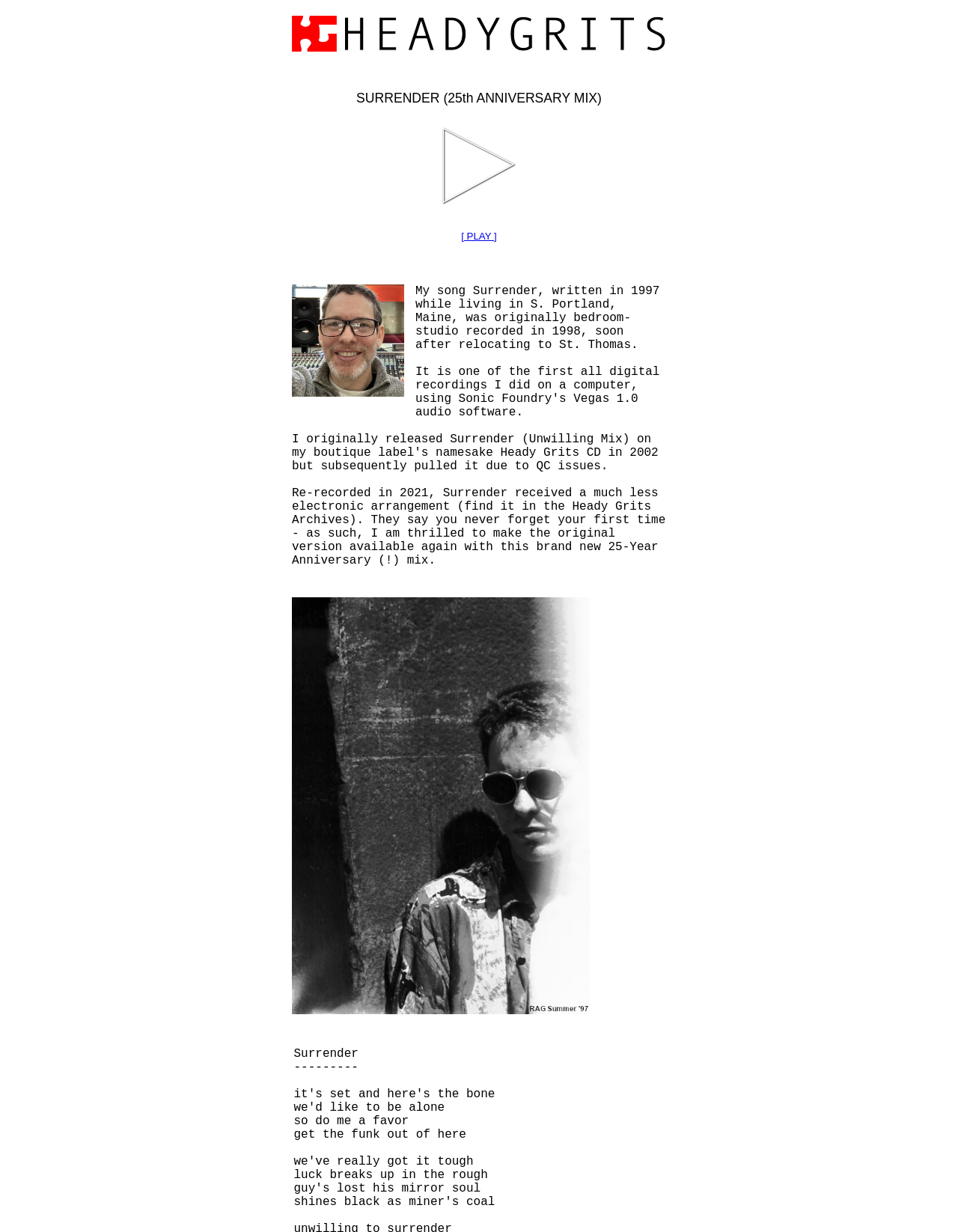Please answer the following question using a single word or phrase: 
What is the original recording year of the song?

1998